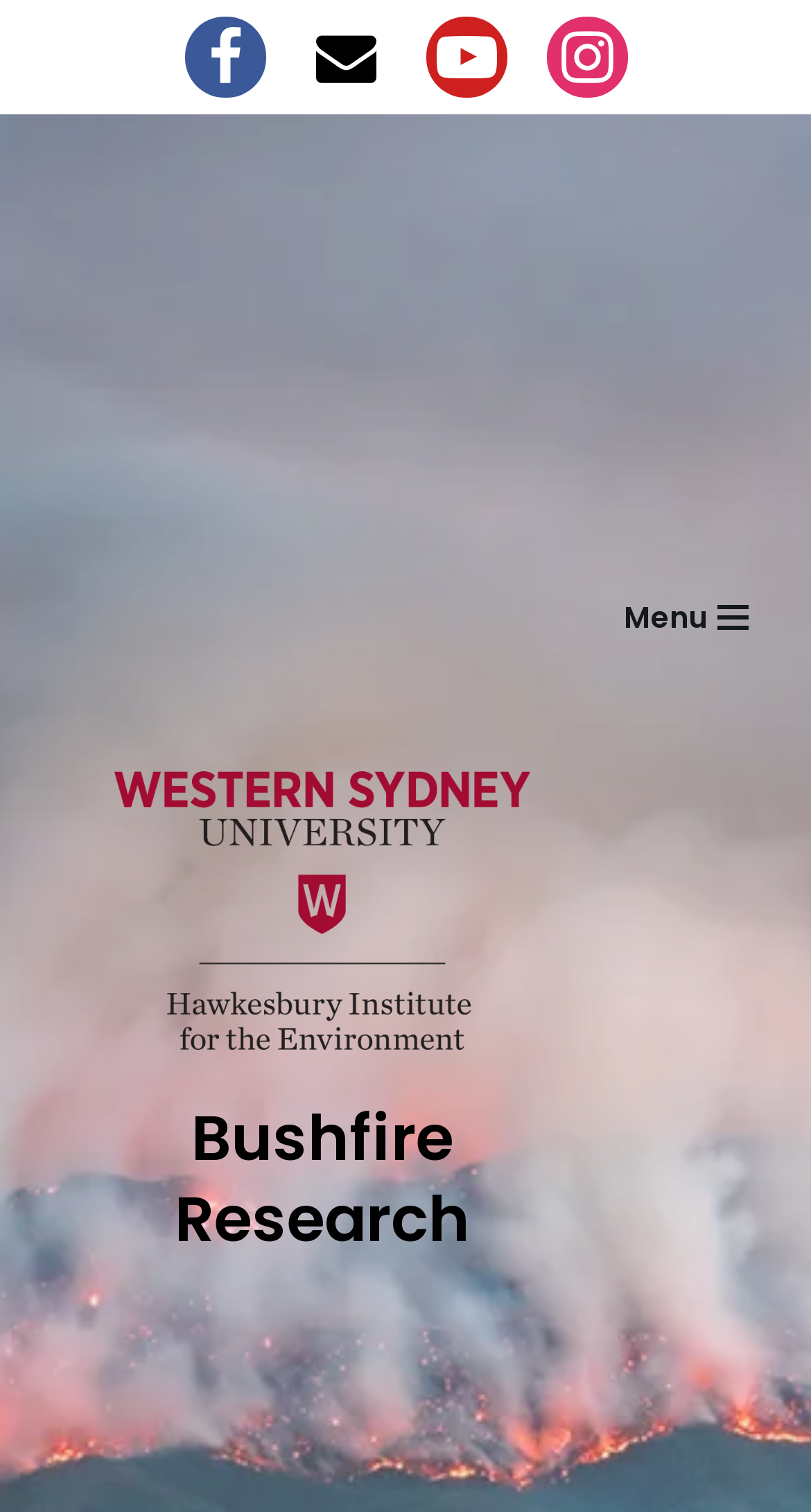What is the topic of research mentioned on the webpage?
Please look at the screenshot and answer in one word or a short phrase.

Bushfire